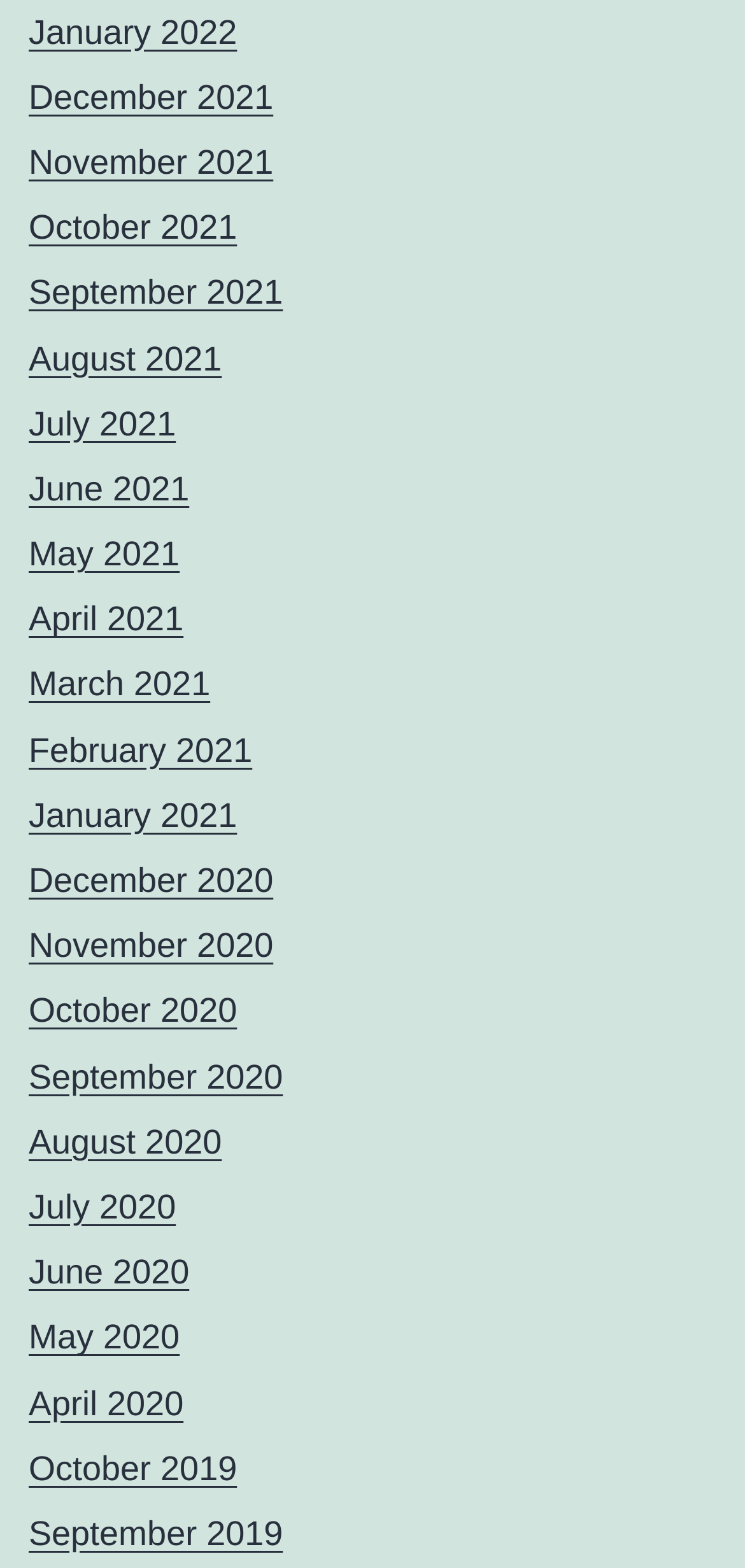Pinpoint the bounding box coordinates of the element that must be clicked to accomplish the following instruction: "view January 2022". The coordinates should be in the format of four float numbers between 0 and 1, i.e., [left, top, right, bottom].

[0.038, 0.008, 0.318, 0.032]